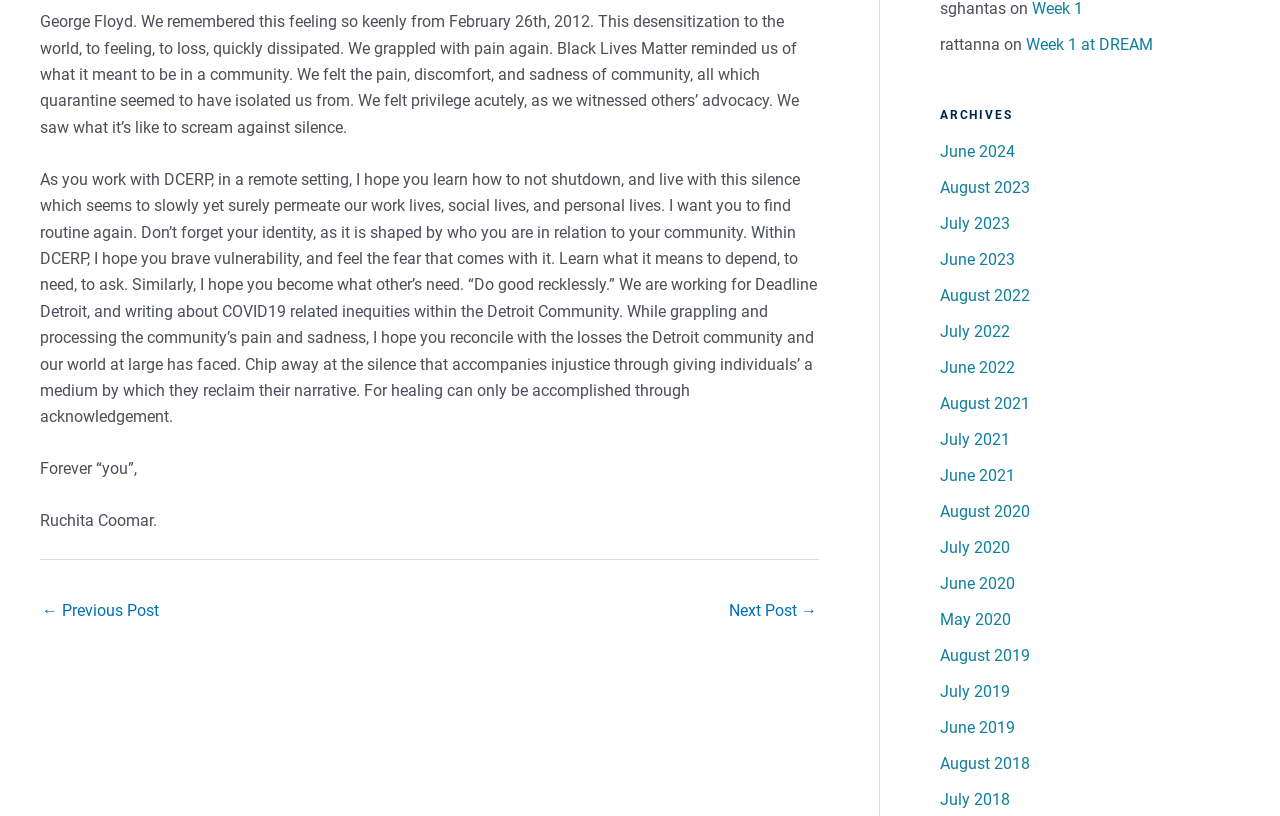Identify the bounding box for the described UI element. Provide the coordinates in (top-left x, top-left y, bottom-right x, bottom-right y) format with values ranging from 0 to 1: July 2020

[0.734, 0.66, 0.789, 0.683]